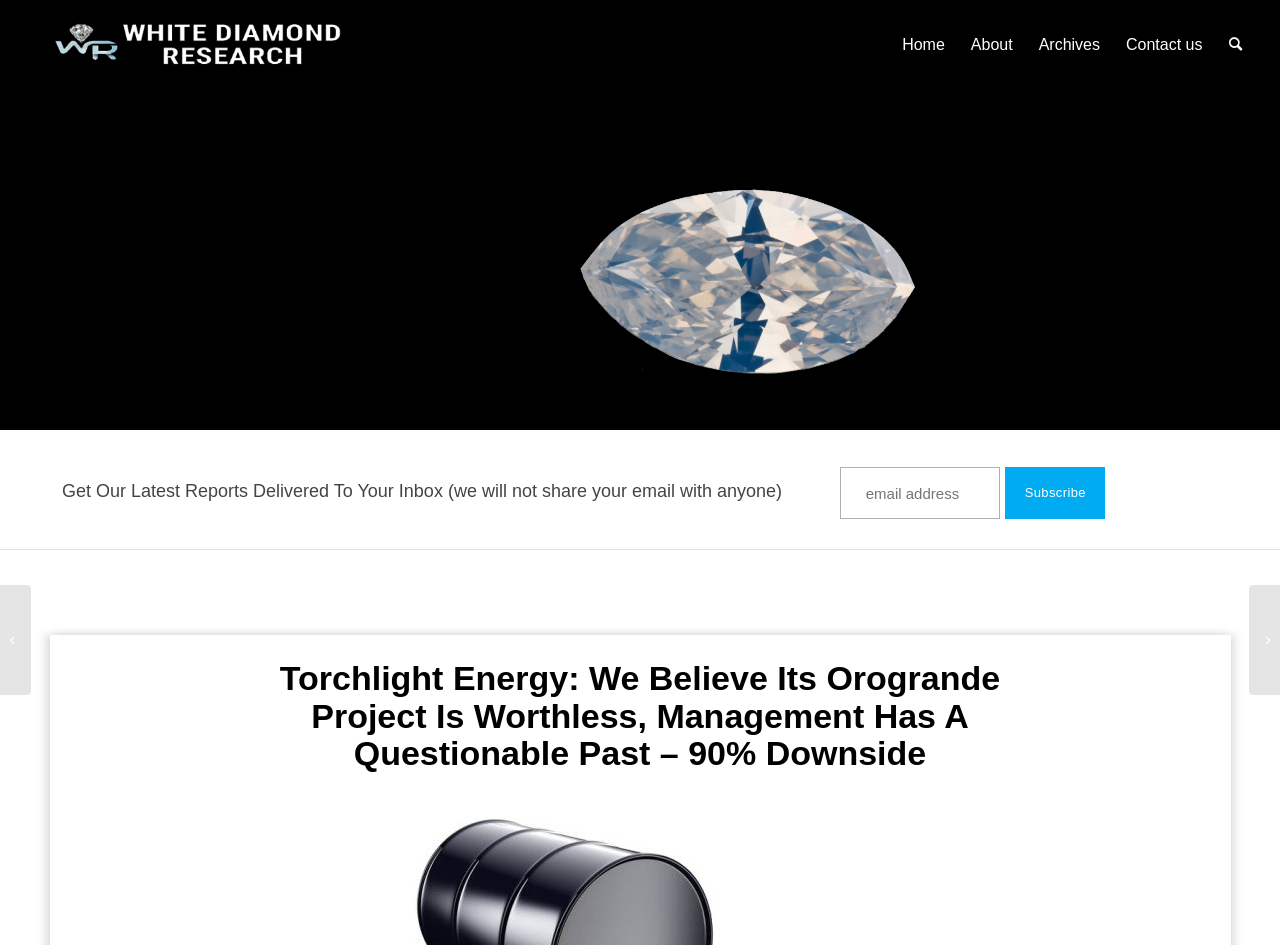Determine the bounding box for the UI element that matches this description: "name="subscribe" value="Subscribe"".

[0.785, 0.494, 0.864, 0.55]